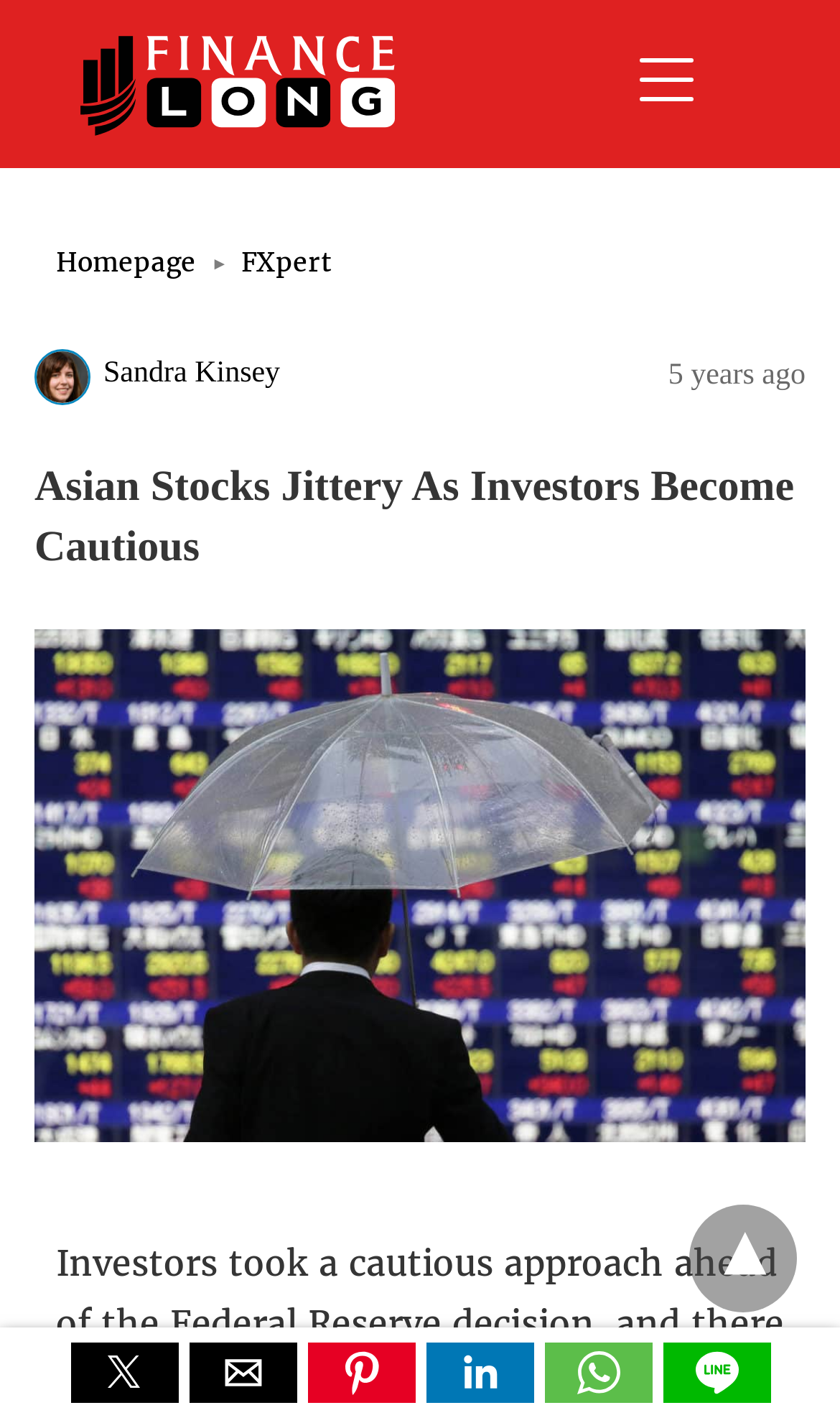What is the author of the article?
Please provide a detailed and comprehensive answer to the question.

I found the author's name by looking at the link element with the text 'Sandra Kinsey' which is located at the top of the webpage, indicating that it is the author of the article.